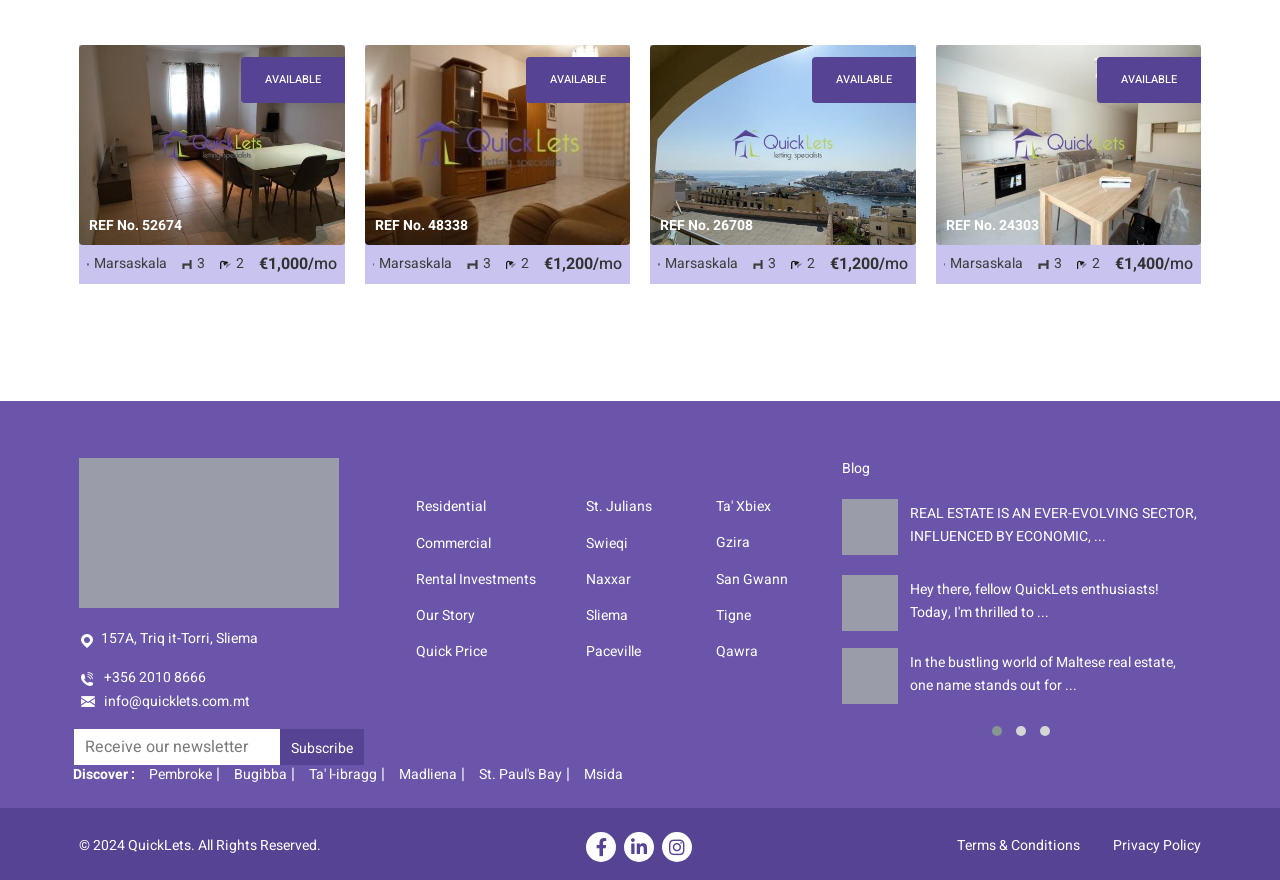What is the name of the real estate company?
Using the image, provide a detailed and thorough answer to the question.

The webpage displays the logo and name 'QuickLets' in the top-left corner, indicating that the real estate company is QuickLets.